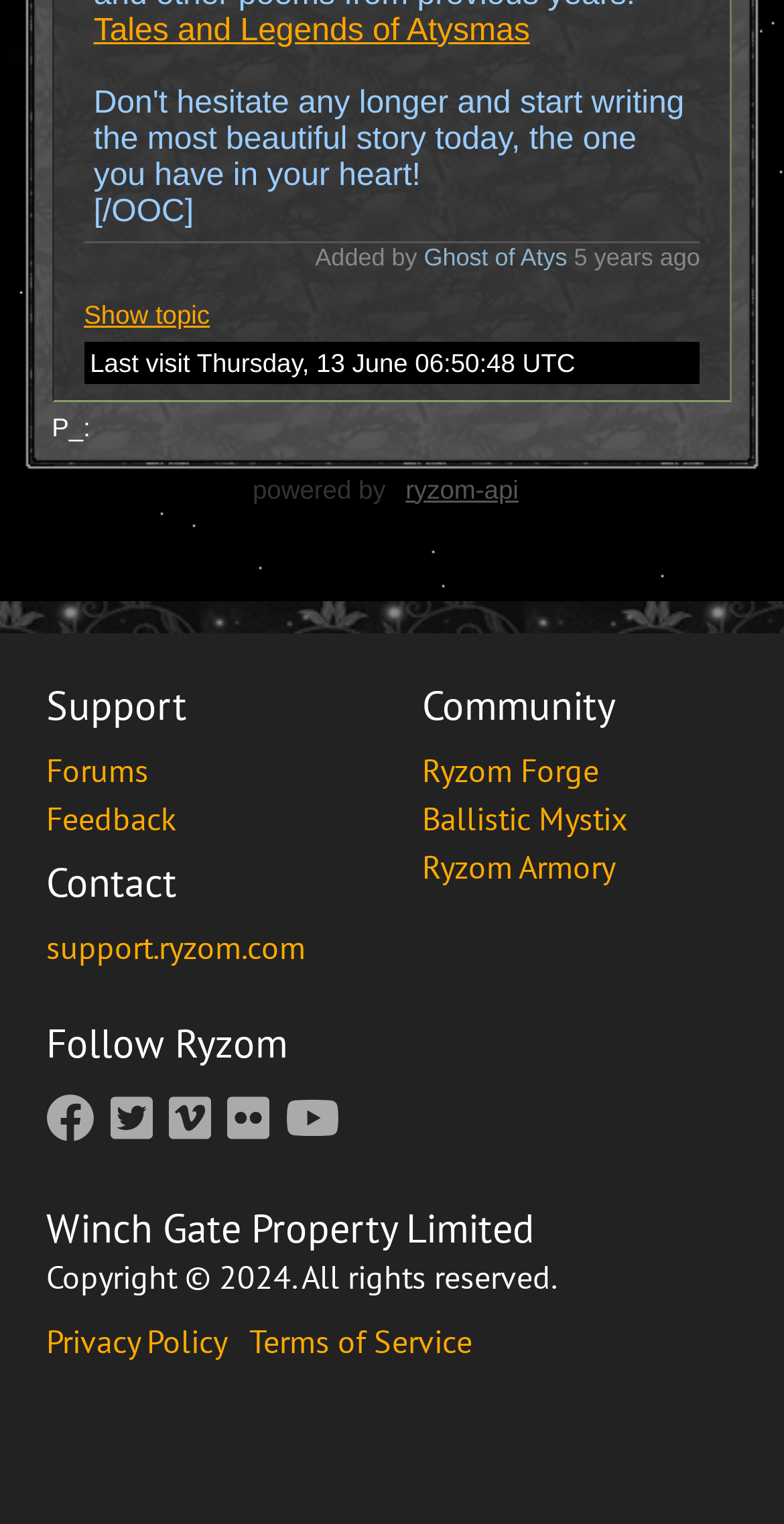Identify the bounding box coordinates of the specific part of the webpage to click to complete this instruction: "Visit 'Forums'".

[0.059, 0.492, 0.19, 0.518]